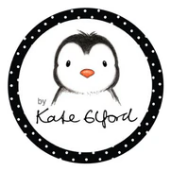What is the shape of the logo's frame?
Please utilize the information in the image to give a detailed response to the question.

The caption explicitly states that the logo is 'framed within a circular design adorned with a classic black and white polka dot pattern', which indicates that the shape of the logo's frame is circular.